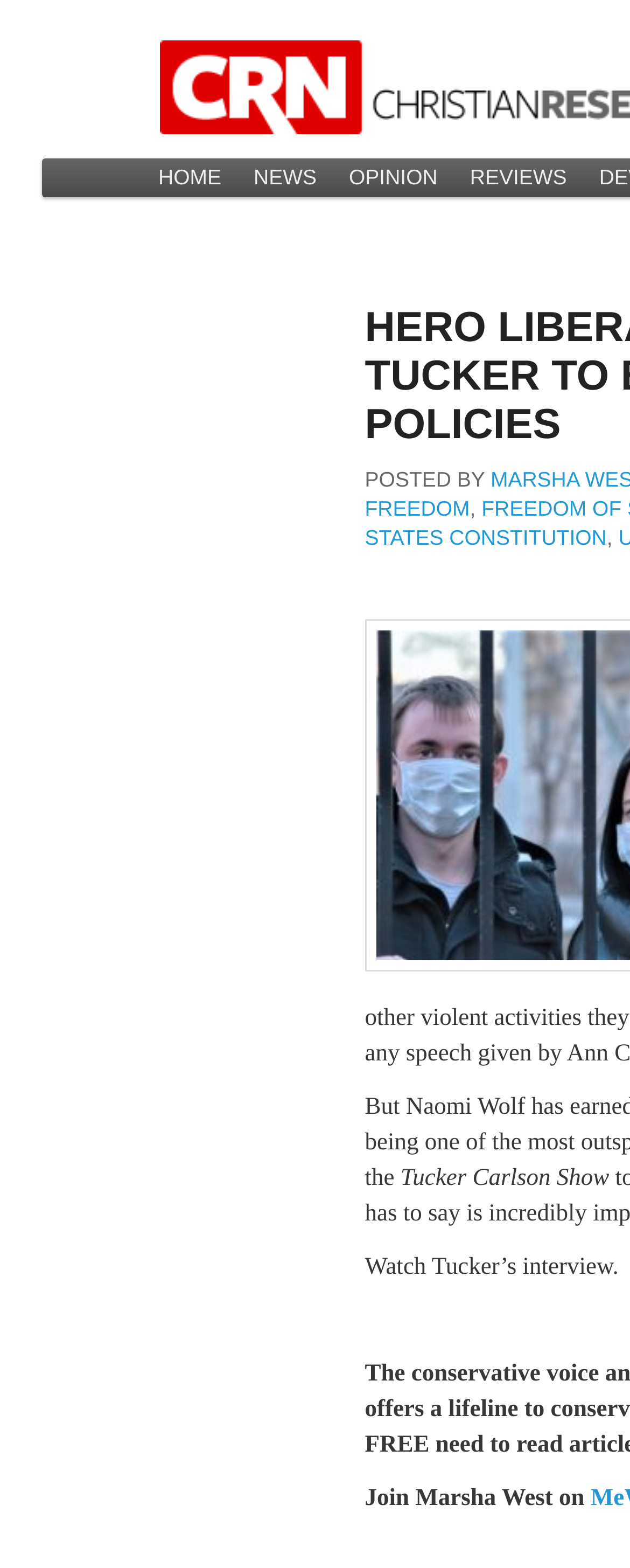Use a single word or phrase to answer the question:
What is the topic of the article?

COVID Policies